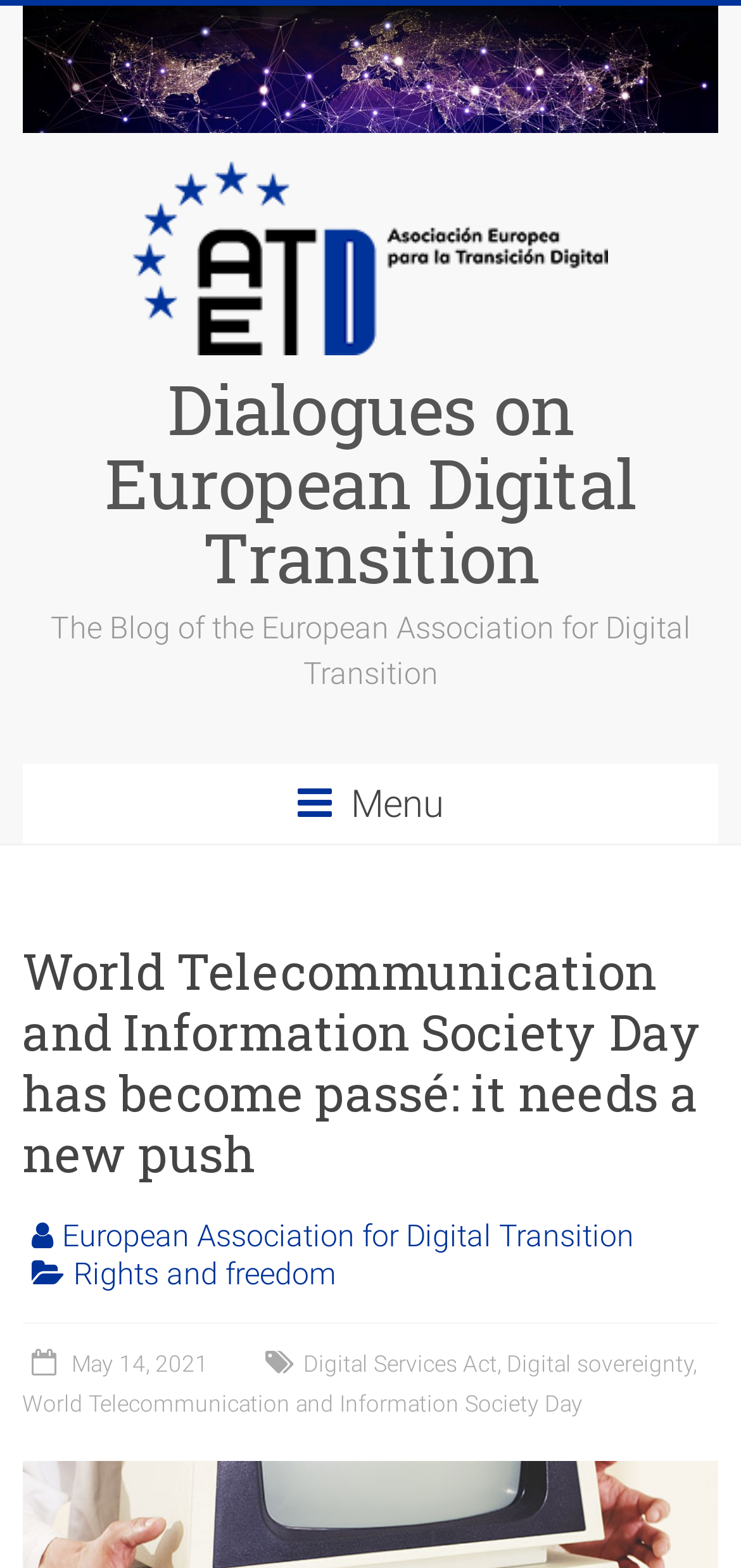What is the theme of the dialogues?
Answer with a single word or phrase, using the screenshot for reference.

European Digital Transition